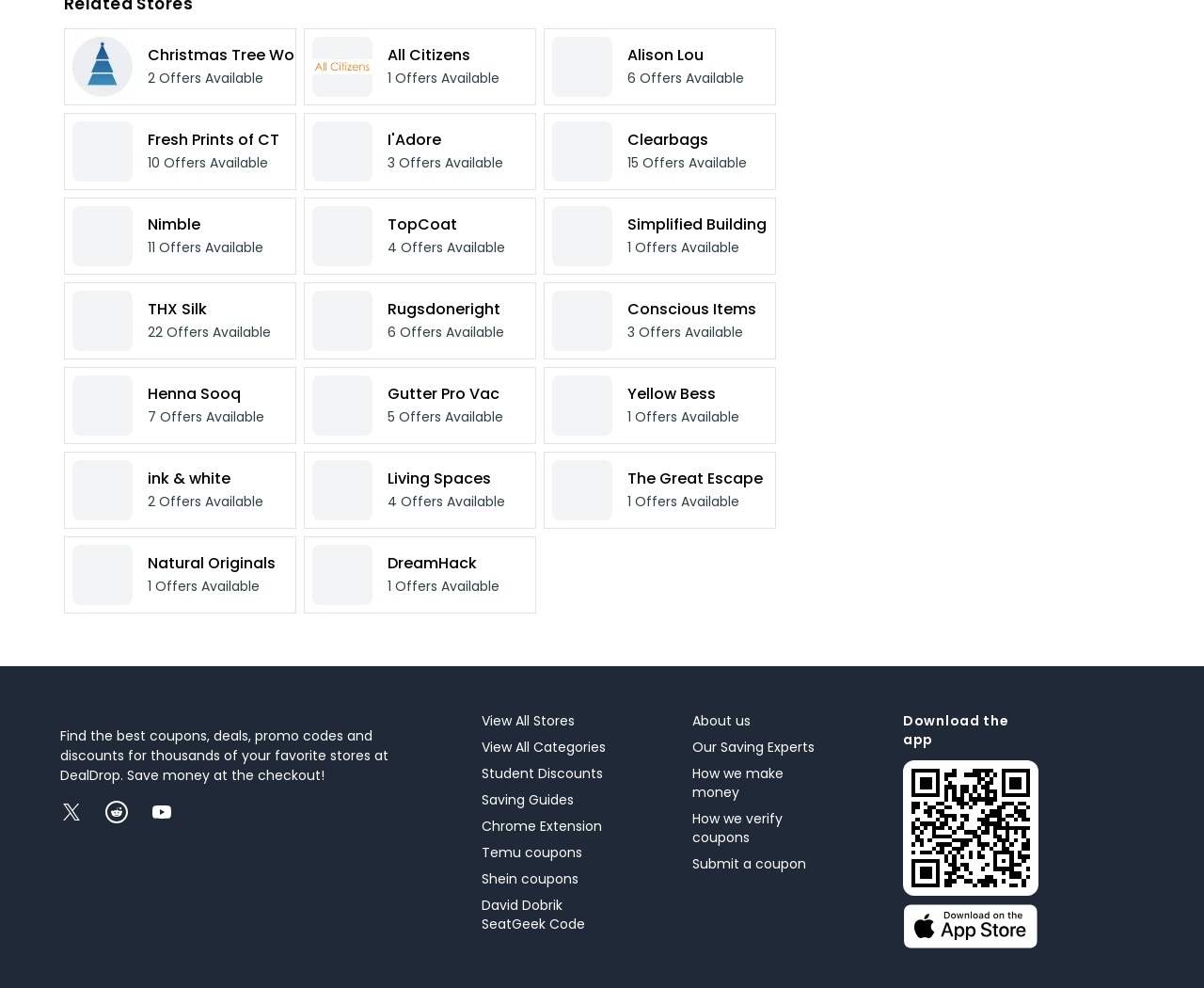Can you identify the bounding box coordinates of the clickable region needed to carry out this instruction: 'Check how rich is Bikram Choudhury'? The coordinates should be four float numbers within the range of 0 to 1, stated as [left, top, right, bottom].

None